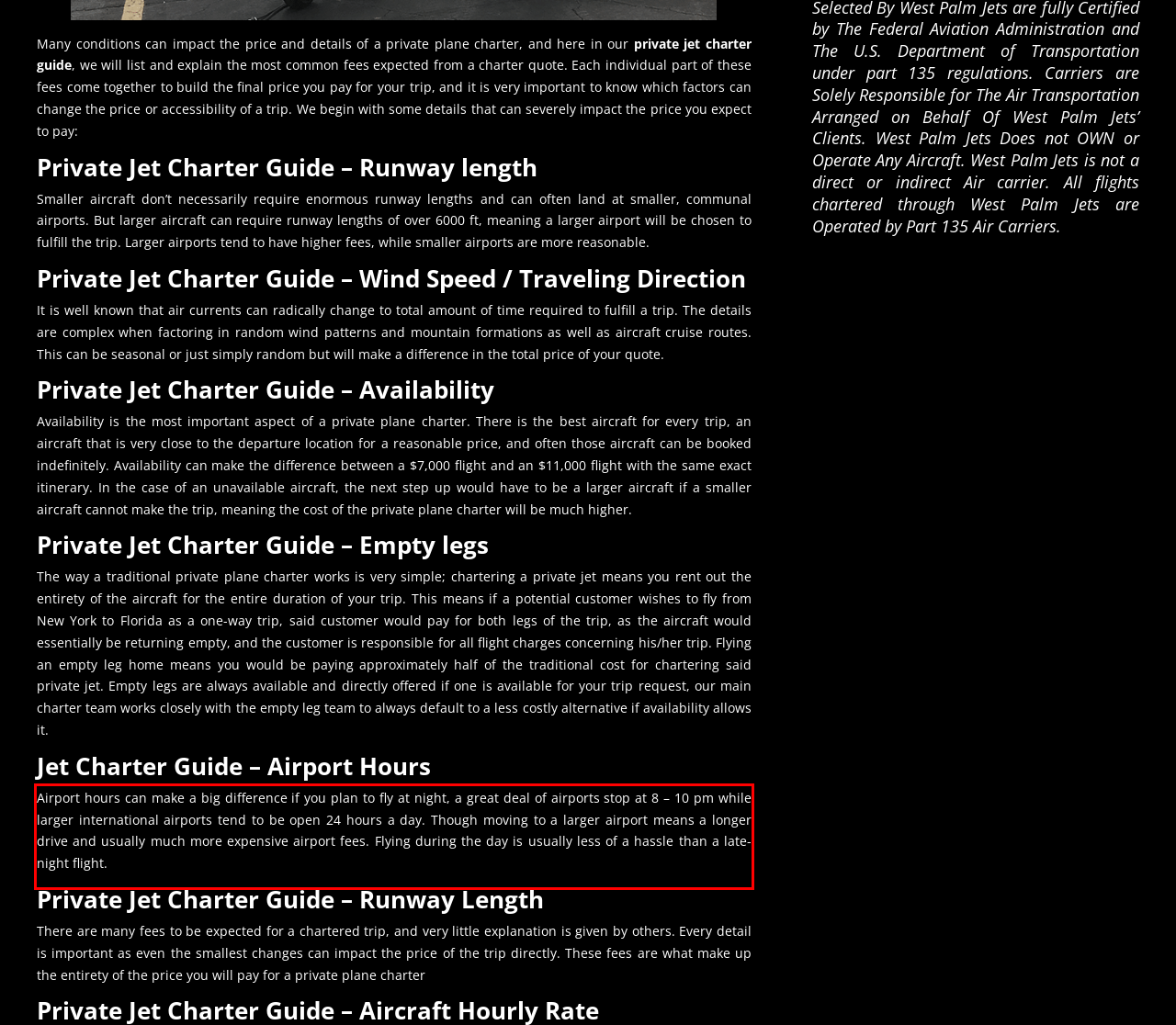Given a screenshot of a webpage containing a red rectangle bounding box, extract and provide the text content found within the red bounding box.

Airport hours can make a big difference if you plan to fly at night, a great deal of airports stop at 8 – 10 pm while larger international airports tend to be open 24 hours a day. Though moving to a larger airport means a longer drive and usually much more expensive airport fees. Flying during the day is usually less of a hassle than a late-night flight.